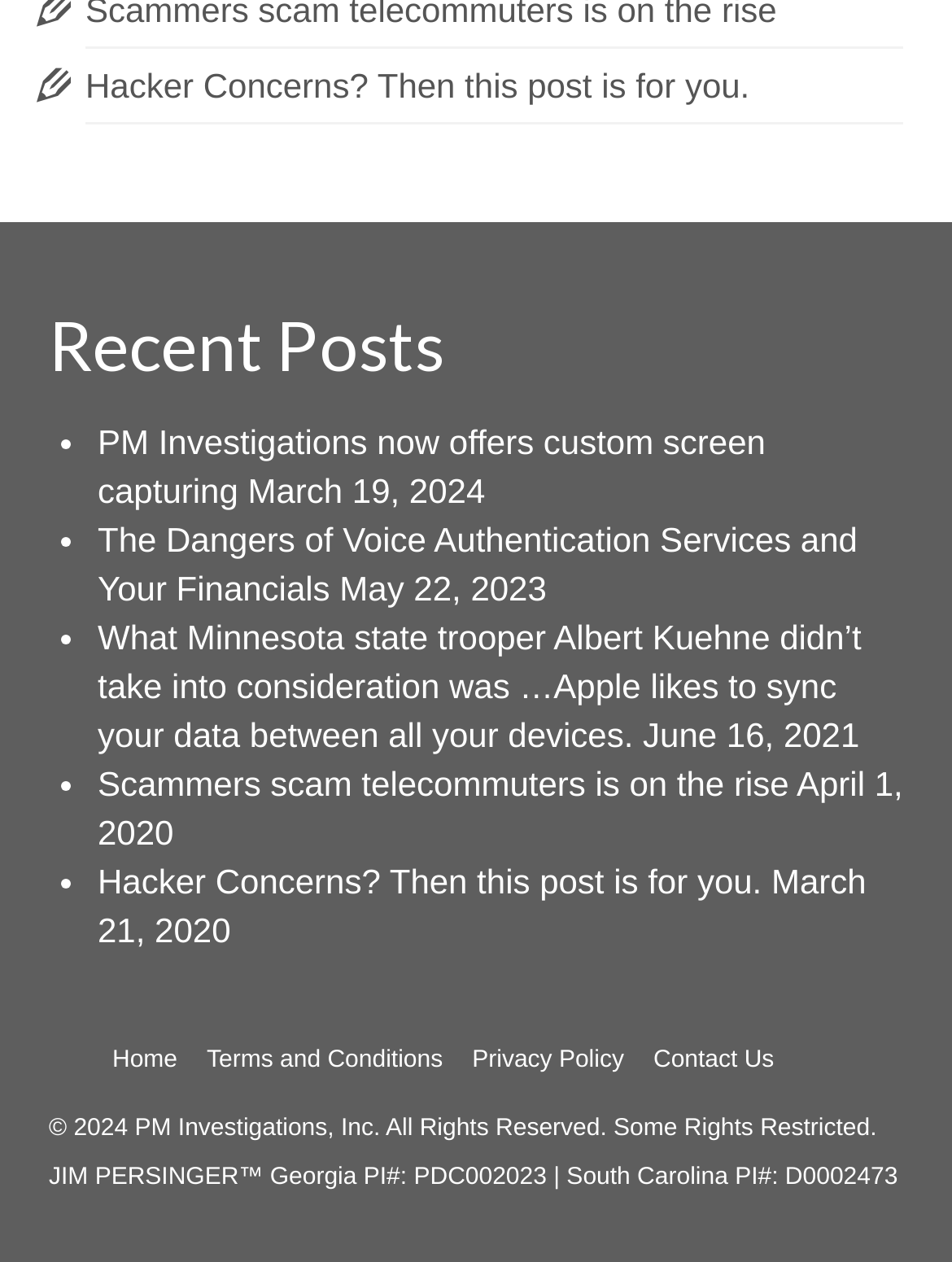Identify the bounding box coordinates necessary to click and complete the given instruction: "Check the 'Terms and Conditions'".

[0.202, 0.814, 0.481, 0.868]